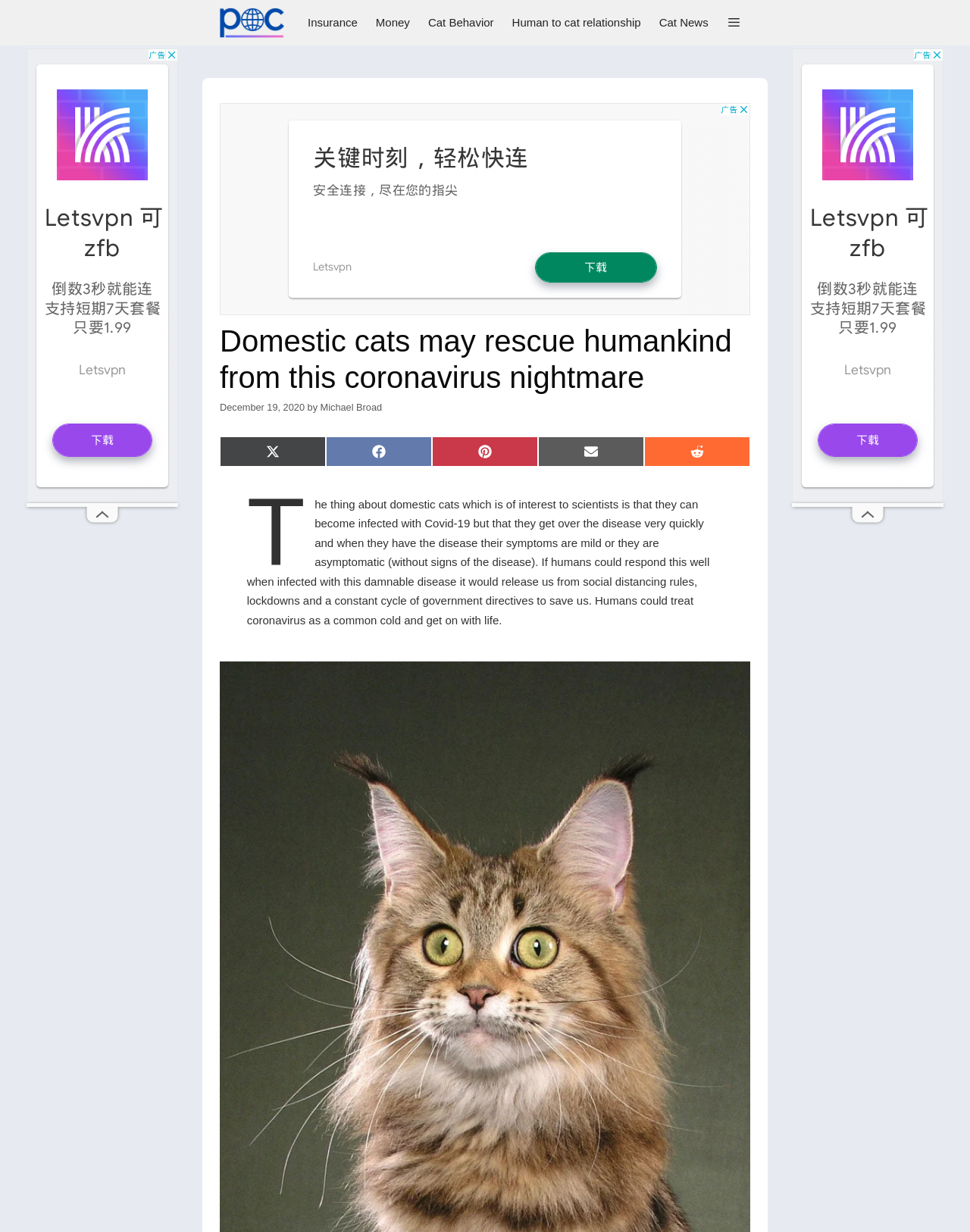Please locate the bounding box coordinates of the element that needs to be clicked to achieve the following instruction: "Share the article on Twitter". The coordinates should be four float numbers between 0 and 1, i.e., [left, top, right, bottom].

[0.227, 0.354, 0.336, 0.379]